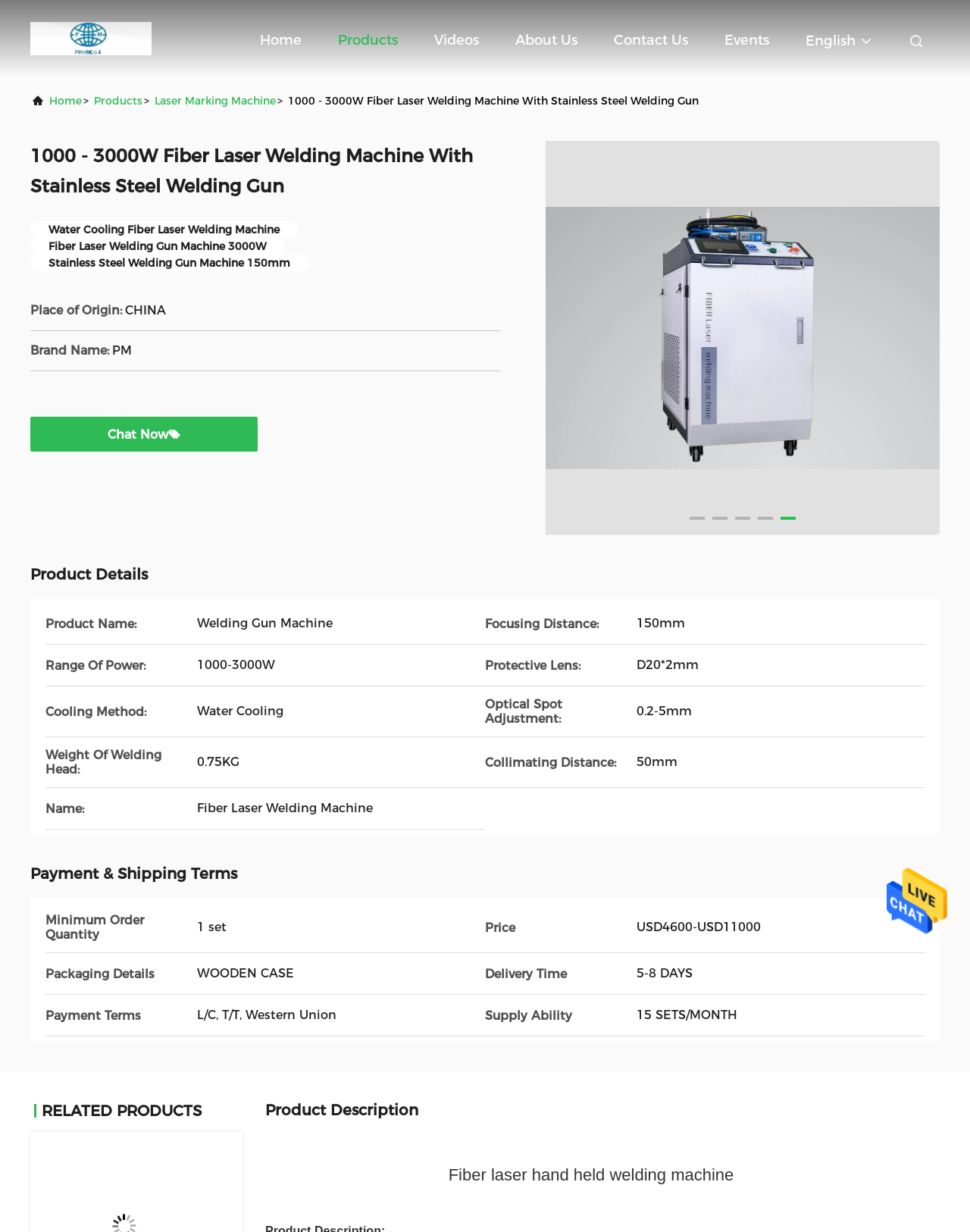What is the minimum order quantity?
Using the image as a reference, answer with just one word or a short phrase.

1 set